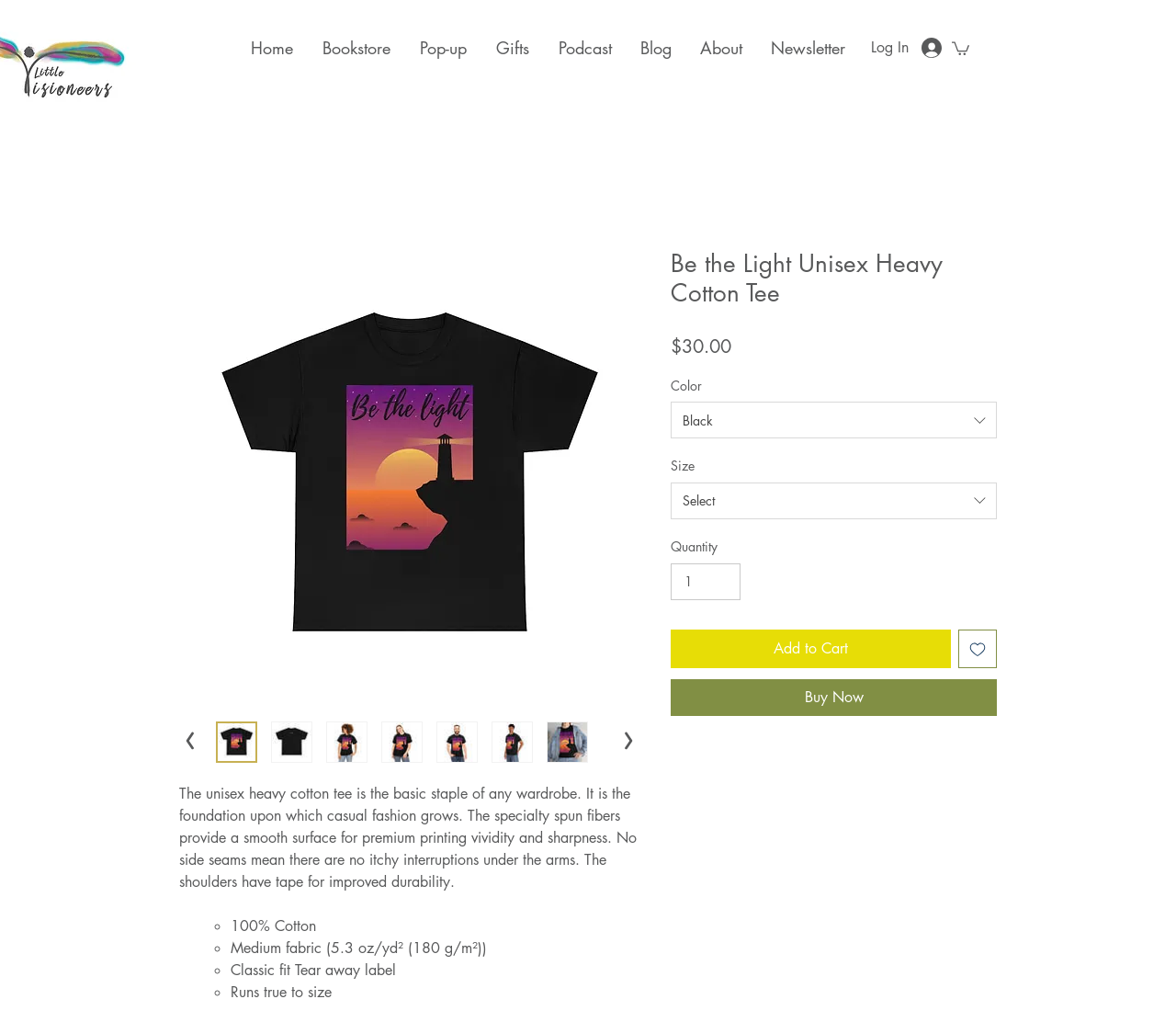Specify the bounding box coordinates of the element's area that should be clicked to execute the given instruction: "Select a color for the product". The coordinates should be four float numbers between 0 and 1, i.e., [left, top, right, bottom].

[0.57, 0.393, 0.848, 0.429]